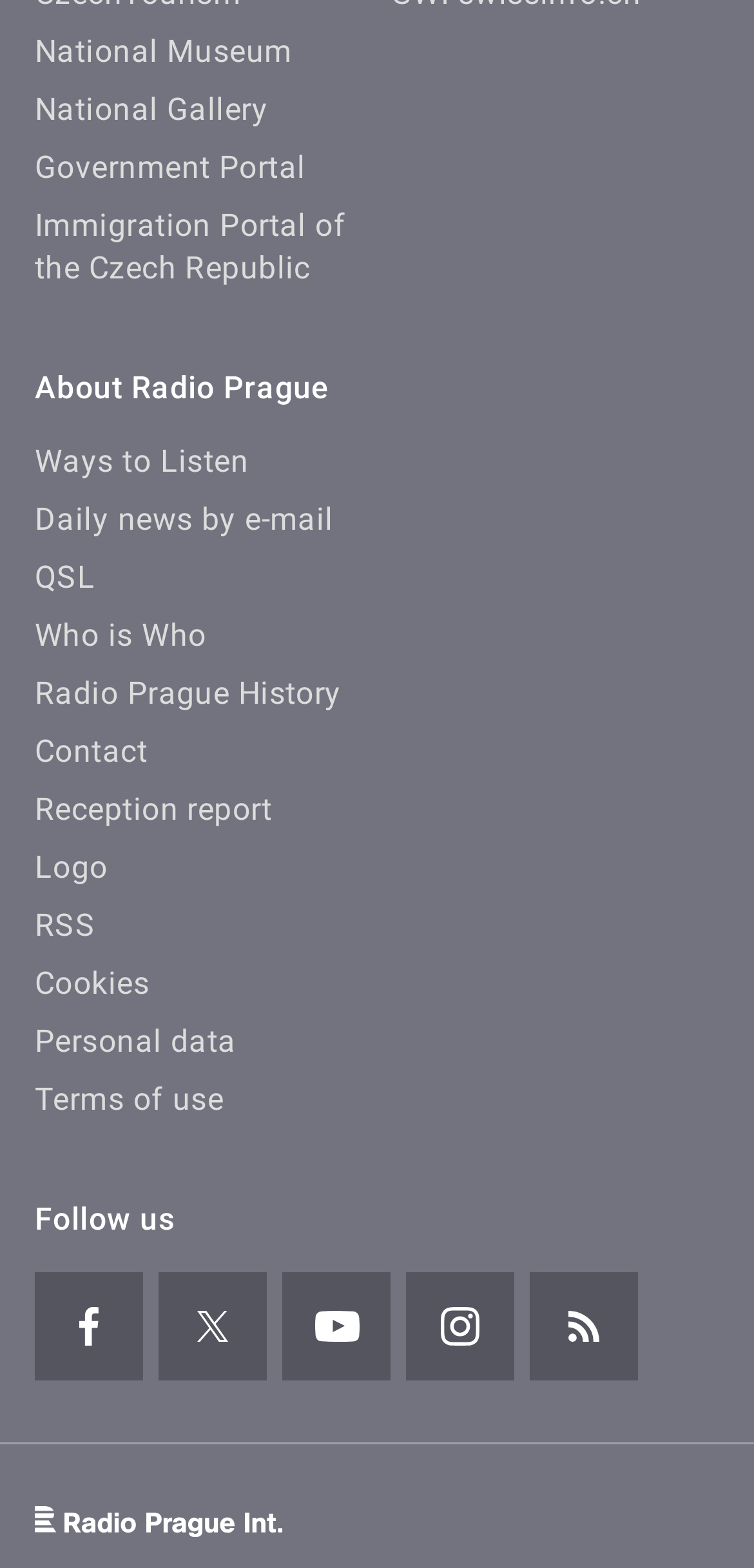What is the last link in the second section?
Please interpret the details in the image and answer the question thoroughly.

The second section is the middle section on the webpage, which contains links to various pages related to Radio Prague. The last link in this section is 'Terms of use', which is located at the bottom of the section.